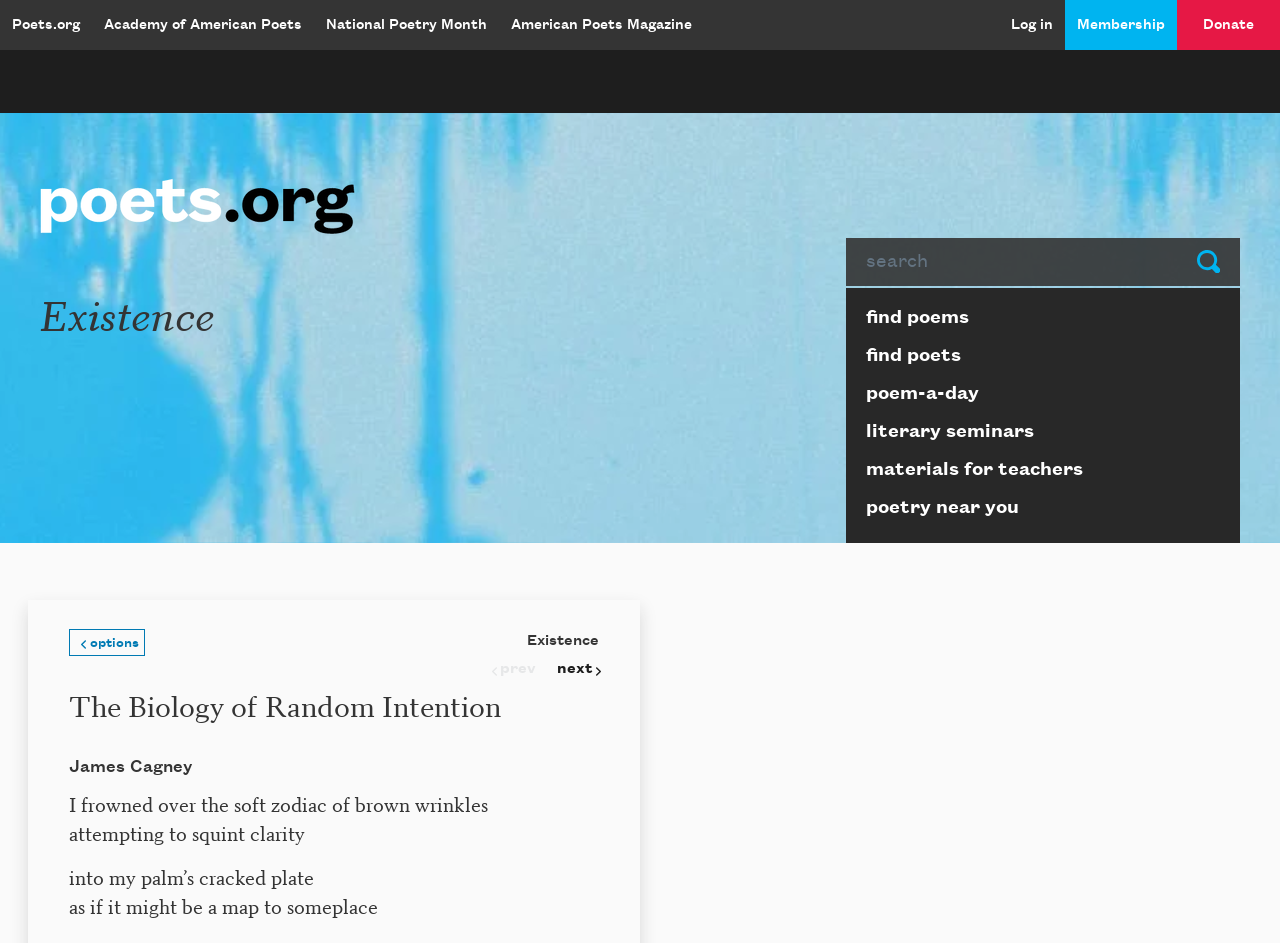What can be searched on this page?
Please provide a detailed and comprehensive answer to the question.

There is a search box on the page with a label 'Search', and links like 'find poems', 'find poets', etc. nearby, which suggests that users can search for poems, poets, and other related content on this page.